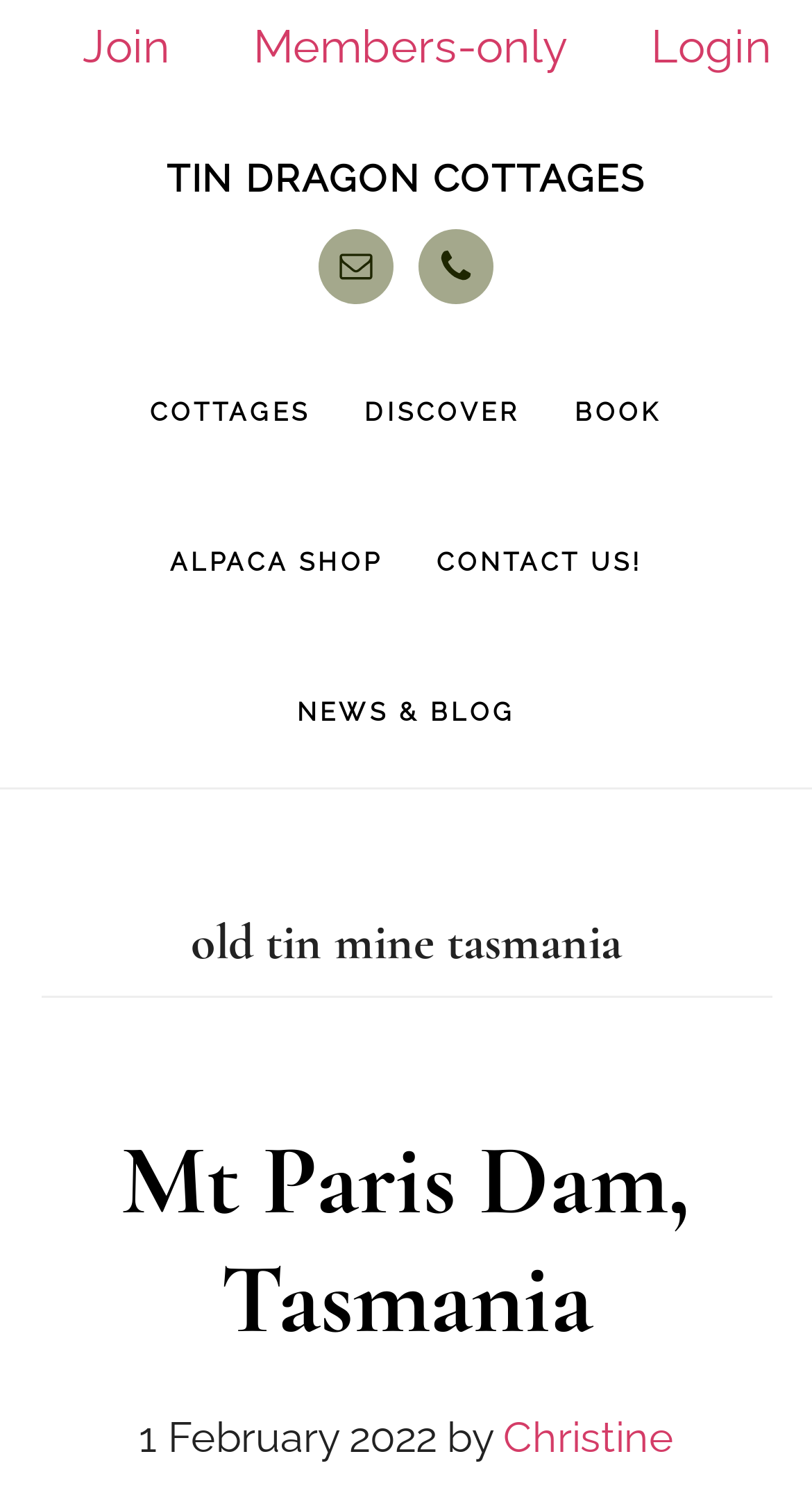Carefully observe the image and respond to the question with a detailed answer:
What is the author of the latest article?

I found the author's name under the 'old tin mine tasmania' heading, which is a subheading of 'Mt Paris Dam, Tasmania'. The author's name is displayed as 'Christine'.